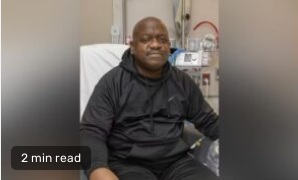What is the purpose of the text overlay?
Respond to the question with a well-detailed and thorough answer.

The text overlay at the bottom of the image reads '2 min read', which suggests that the accompanying article provides a brief overview of the man's situation or story, and can be read in approximately 2 minutes.